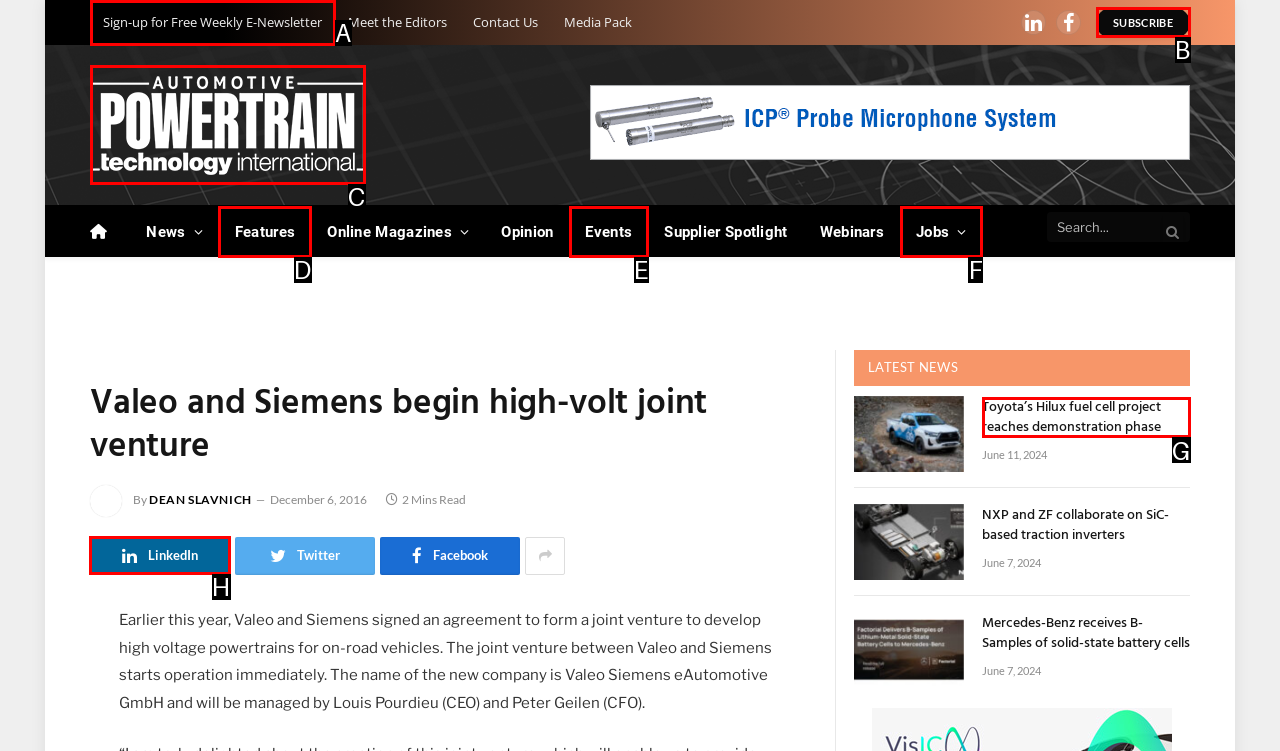Identify the appropriate choice to fulfill this task: Share the article on LinkedIn
Respond with the letter corresponding to the correct option.

H